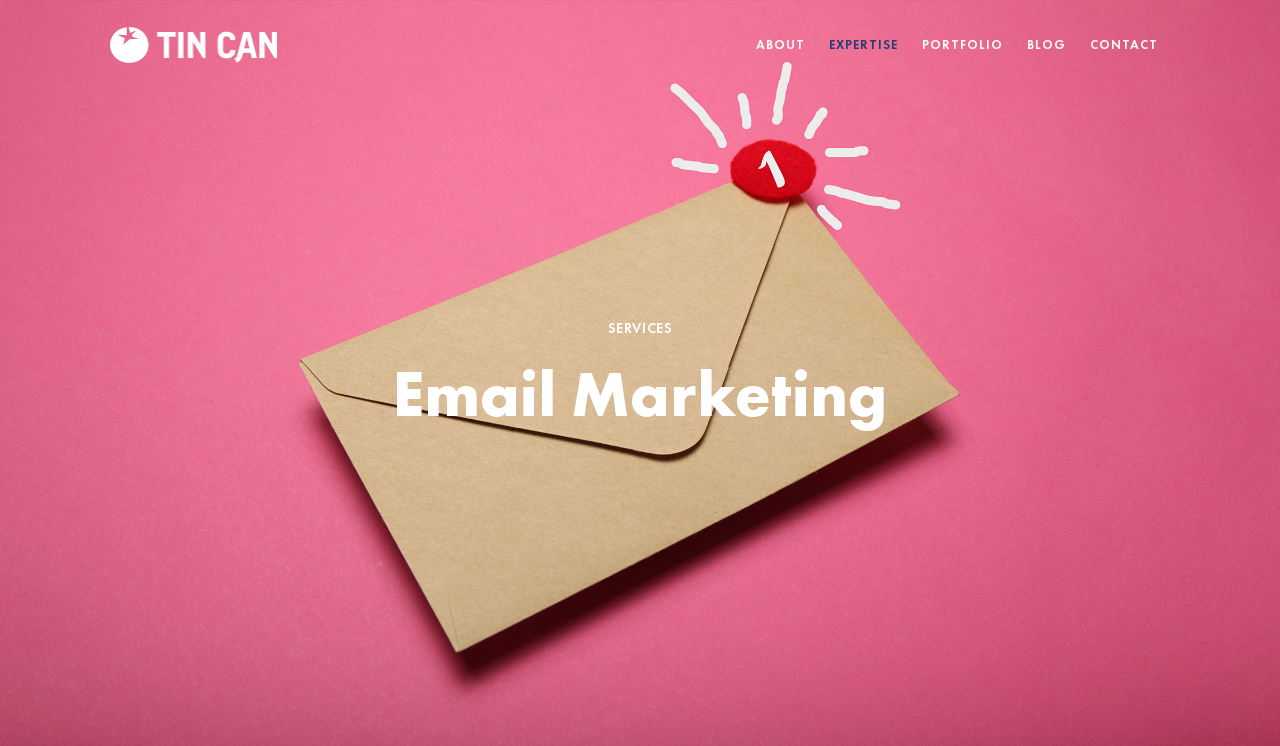Refer to the screenshot and answer the following question in detail:
What services does the company offer?

The services offered by the company can be found in the middle section of the webpage, where the heading 'SERVICES' is located. Under this heading, there is a subheading 'Email Marketing', which suggests that the company offers email marketing services.